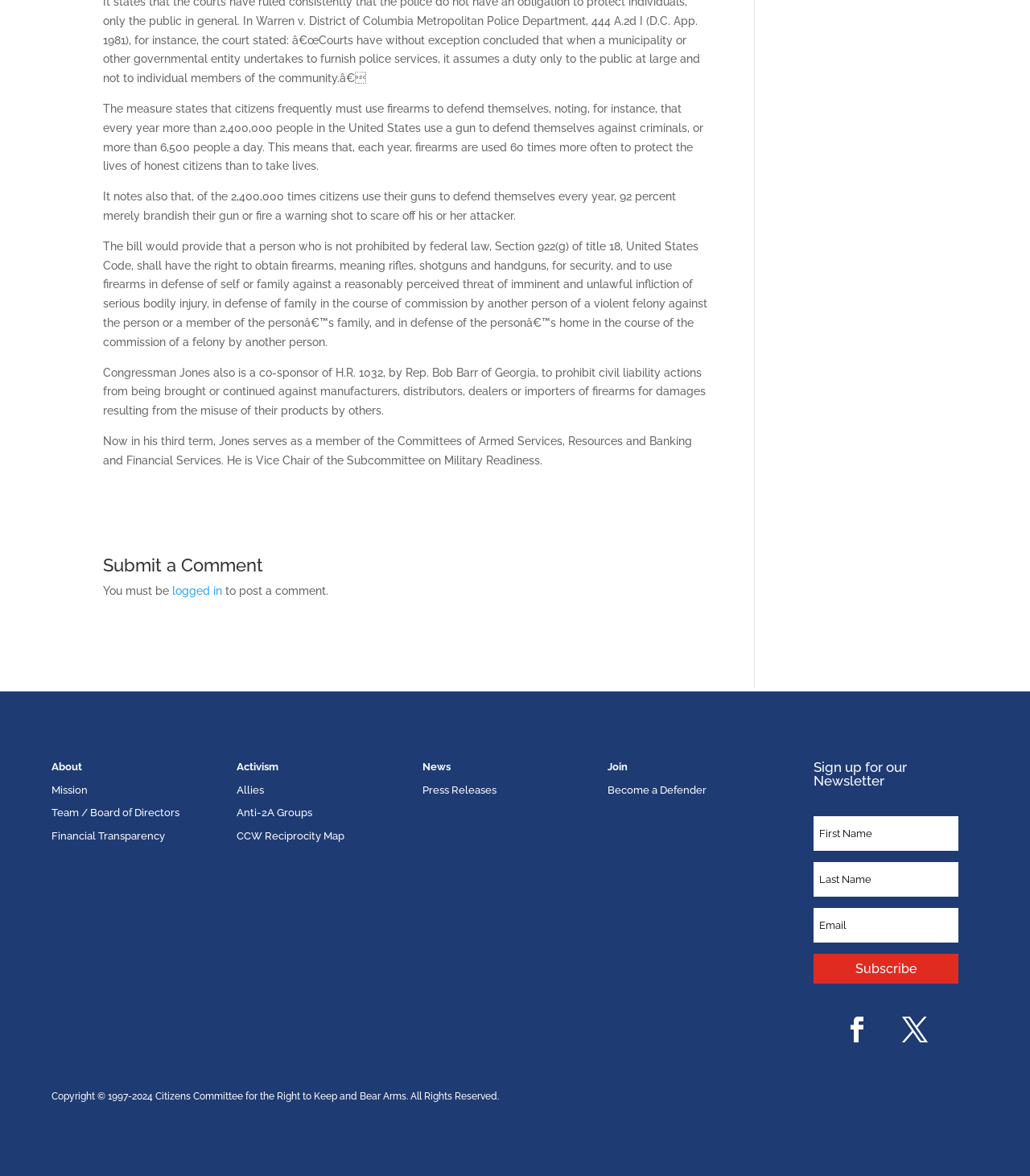What is the purpose of the 'Sign up for our Newsletter' section?
Provide a thorough and detailed answer to the question.

The 'Sign up for our Newsletter' section is located near the bottom of the webpage and allows users to enter their information to receive updates. This suggests that the purpose of this section is to allow users to stay informed about news and developments related to gun rights and the organization.